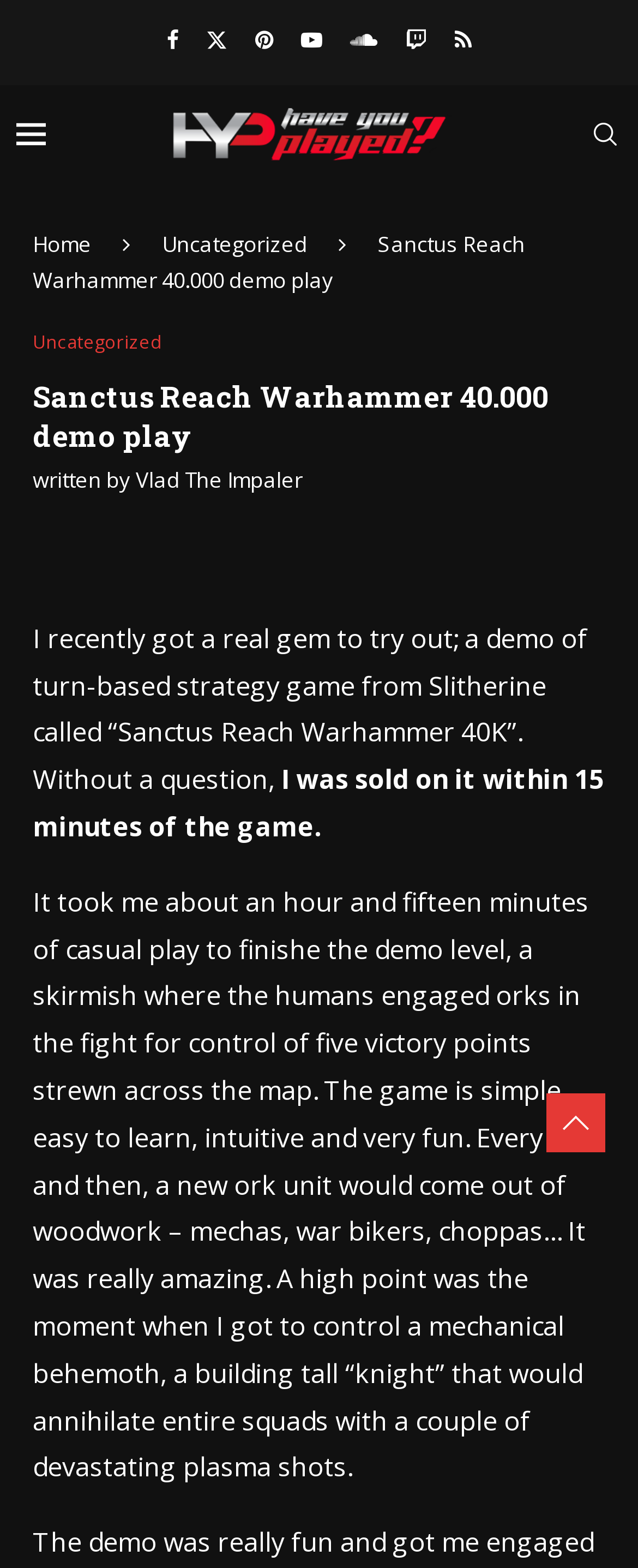What is the author's impression of the game?
Based on the visual details in the image, please answer the question thoroughly.

I inferred the answer by reading the text content of the webpage, specifically the sentence 'The game is simple, easy to learn, intuitive and very fun.'